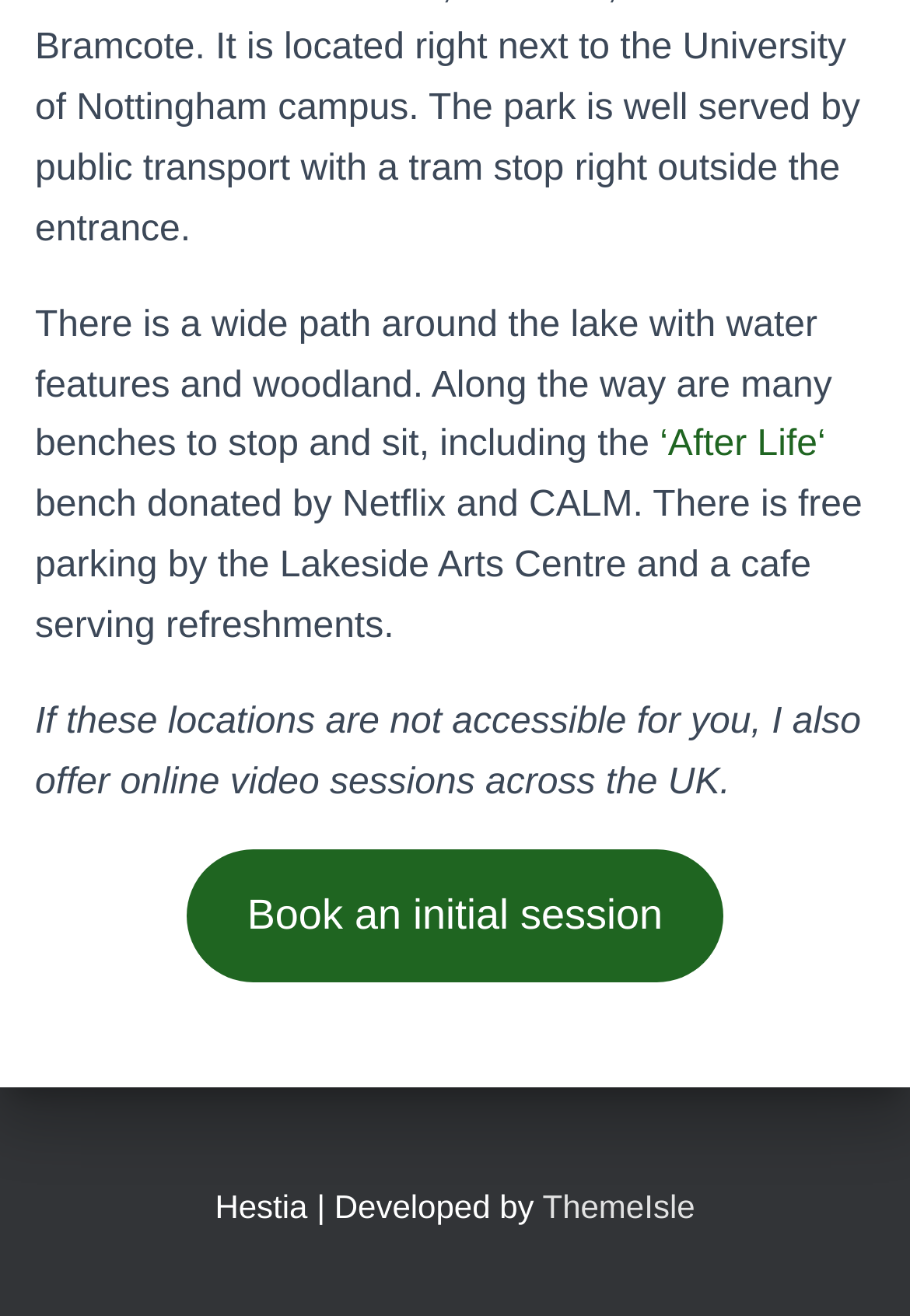Find the bounding box coordinates for the UI element whose description is: "Book an initial session". The coordinates should be four float numbers between 0 and 1, in the format [left, top, right, bottom].

[0.205, 0.645, 0.795, 0.746]